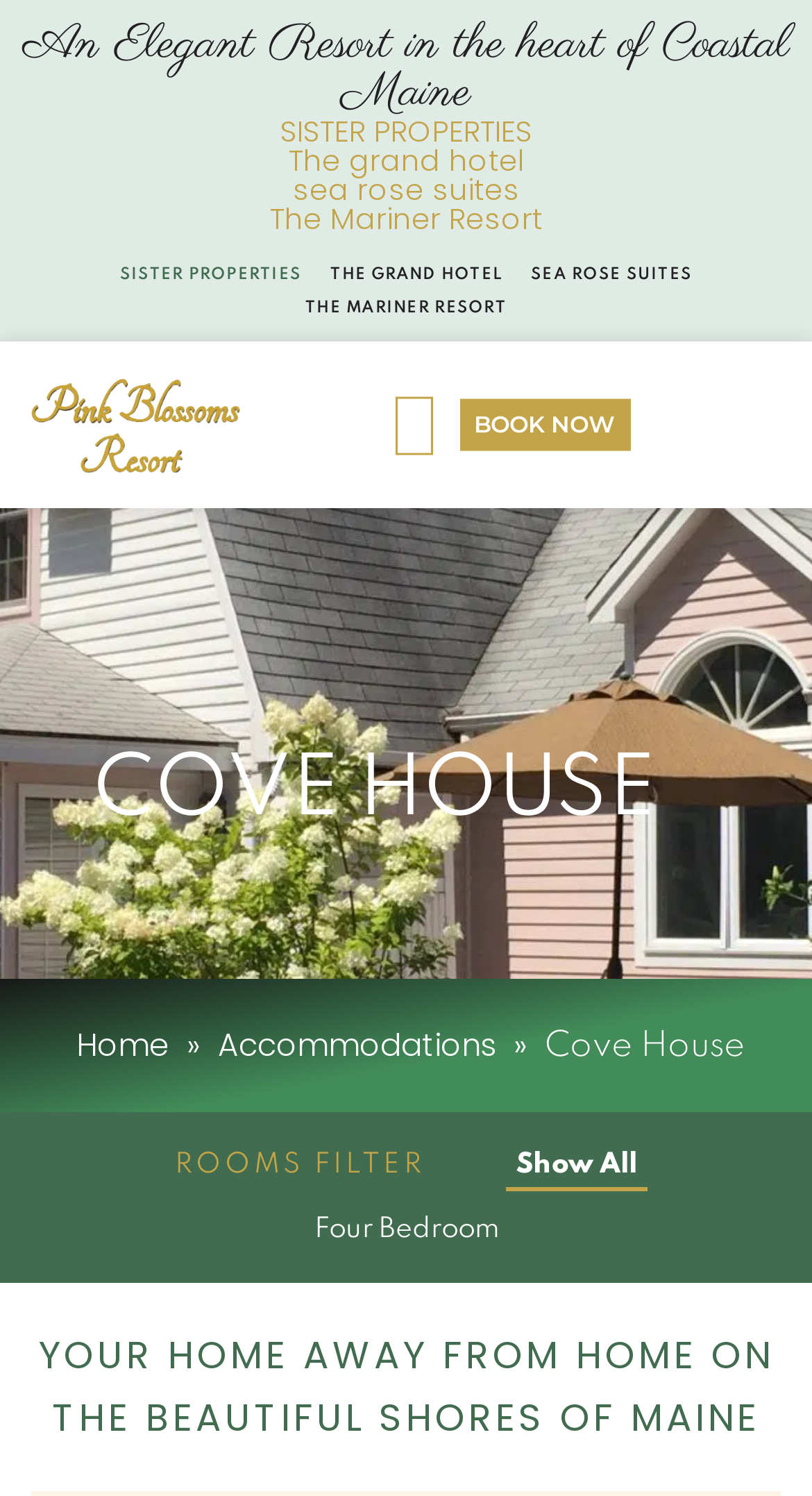Provide a short answer using a single word or phrase for the following question: 
What type of accommodation can be filtered?

Four Bedroom